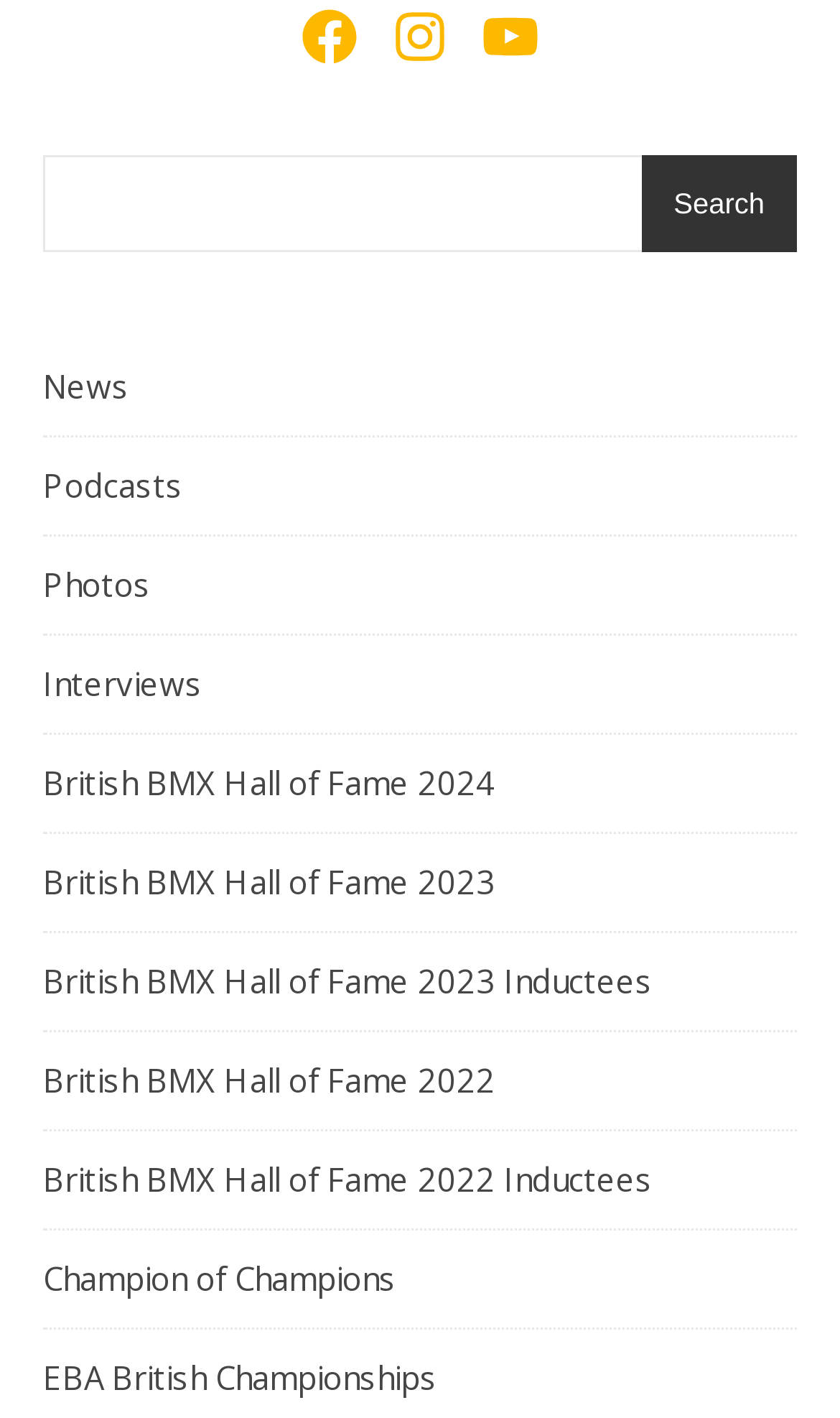Locate the bounding box of the UI element defined by this description: "Facebook". The coordinates should be given as four float numbers between 0 and 1, formatted as [left, top, right, bottom].

[0.354, 0.003, 0.431, 0.049]